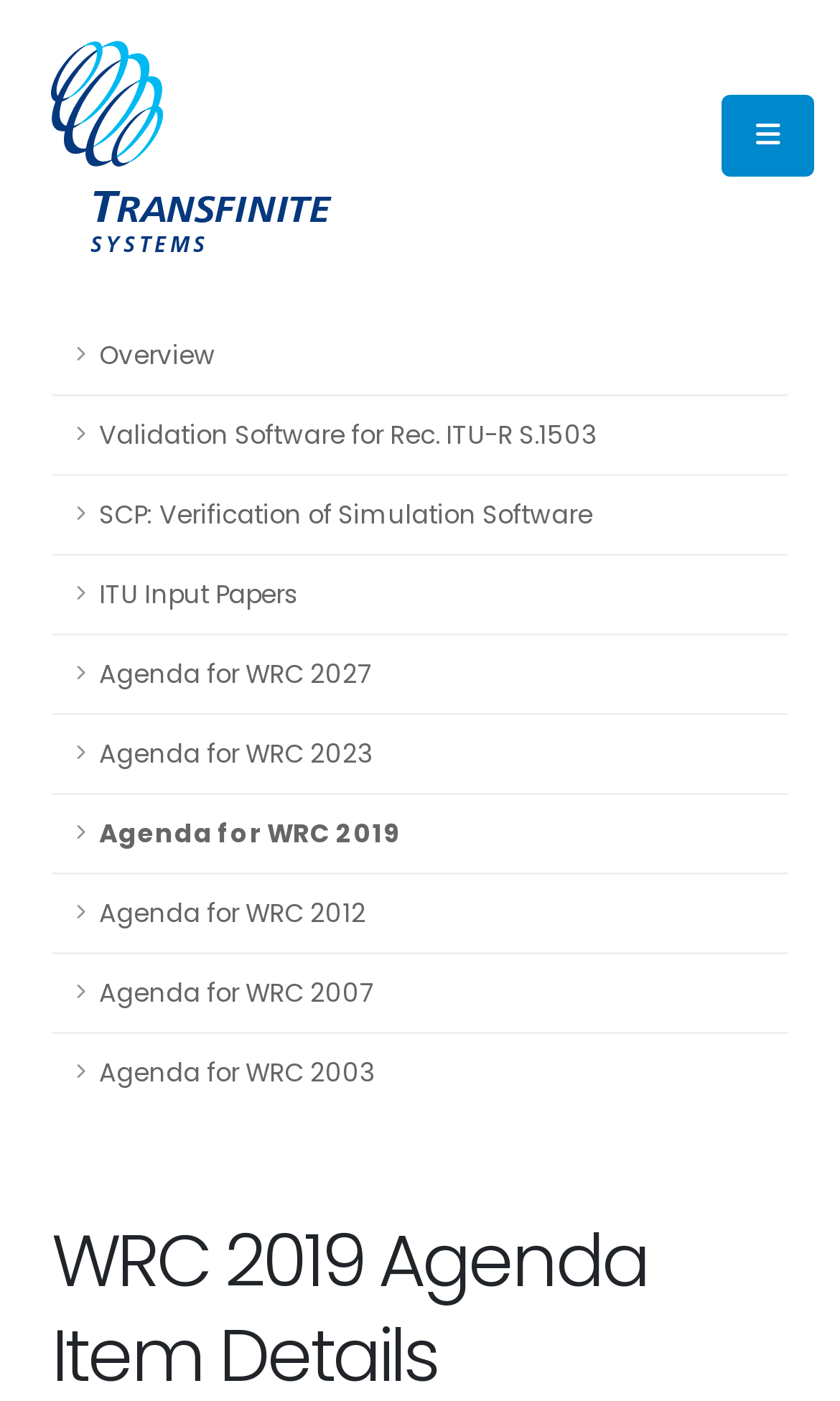Refer to the screenshot and answer the following question in detail:
How many links are there in the main menu?

I counted the number of link elements within the complementary element, which represents the main menu, and found 9 links.